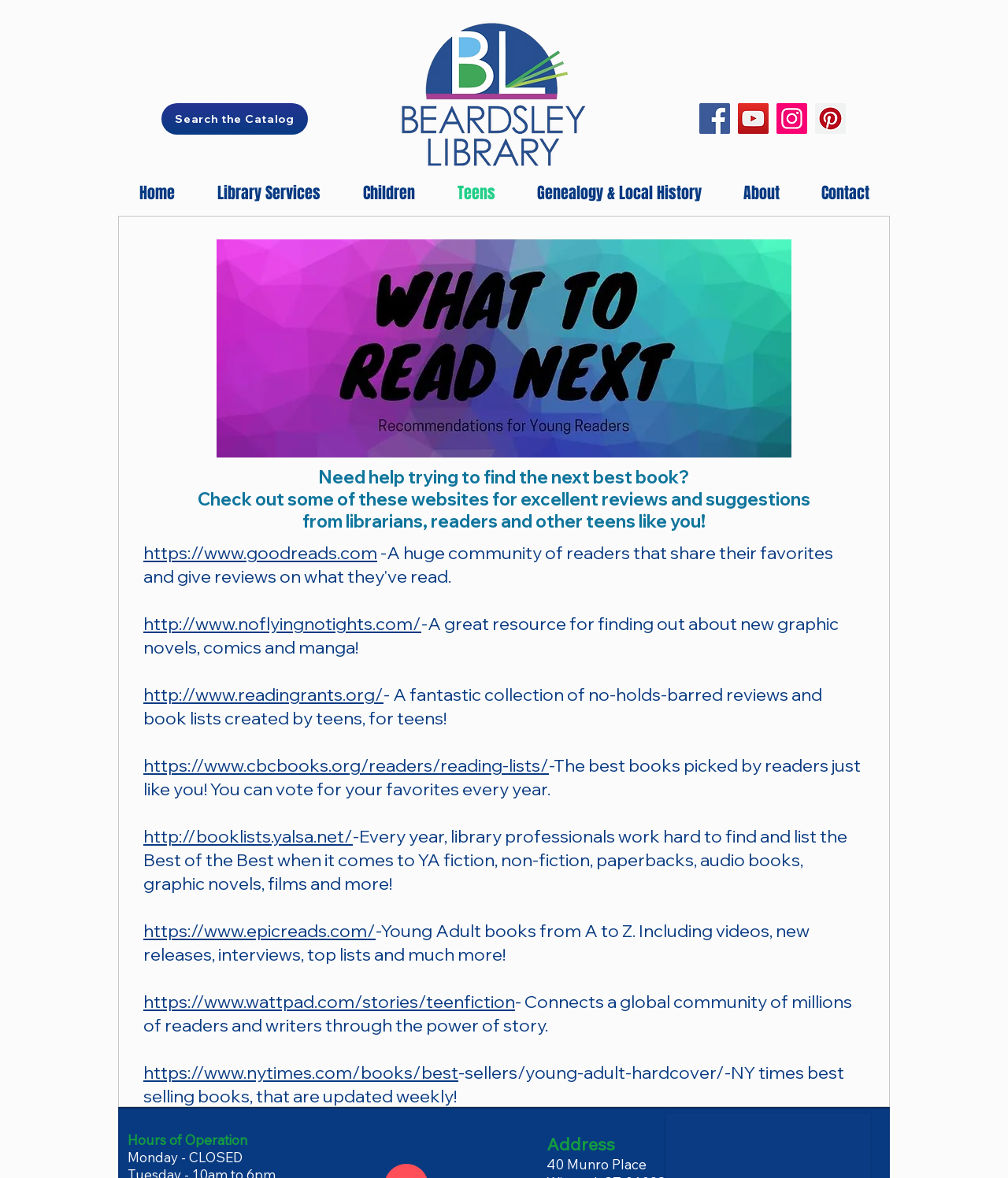Please identify the bounding box coordinates of where to click in order to follow the instruction: "View Hours of Operation".

[0.127, 0.961, 0.245, 0.975]